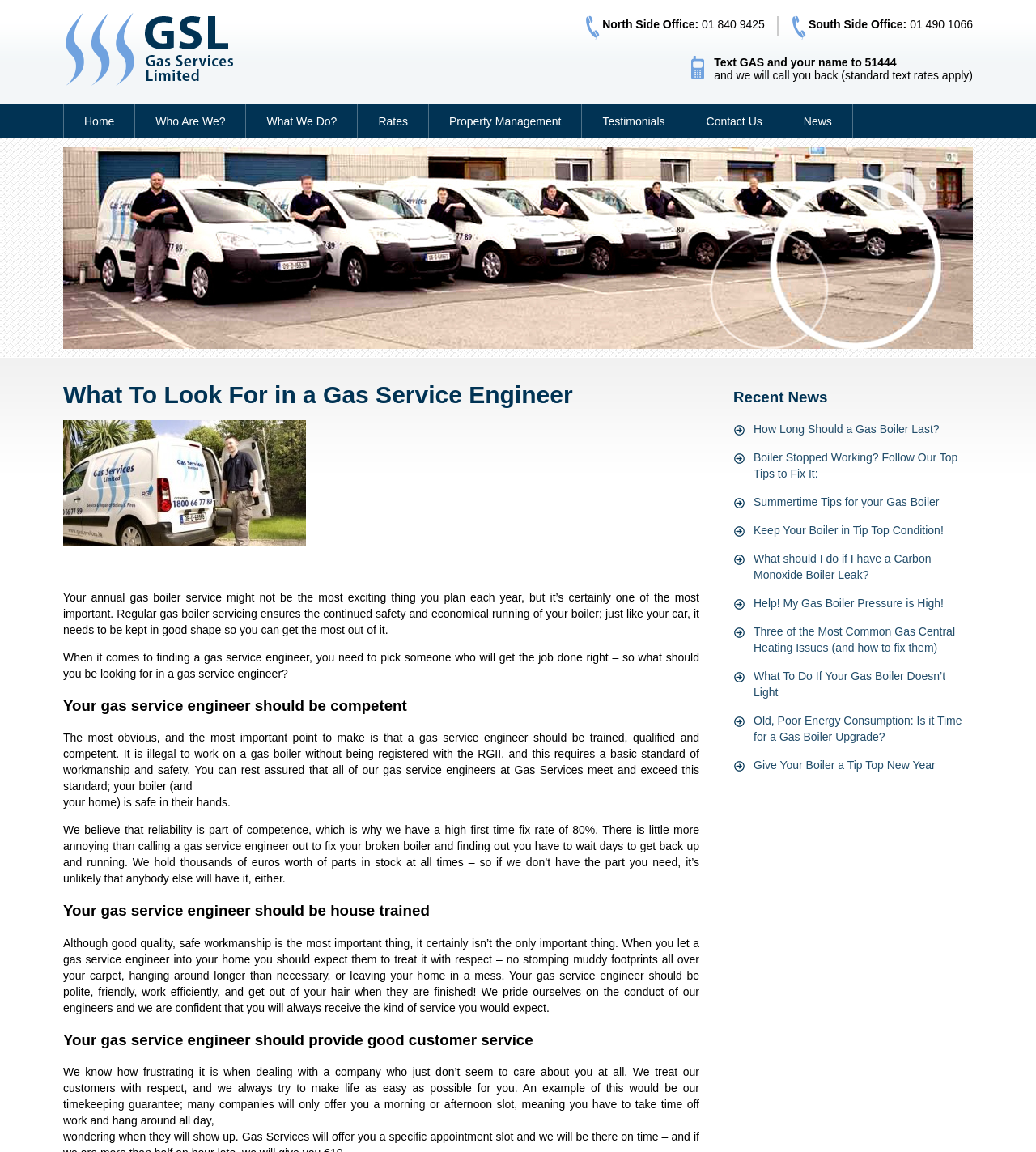What is the first step in finding a gas service engineer?
Please provide a full and detailed response to the question.

I found the answer by reading the StaticText element that says 'When it comes to finding a gas service engineer, you need to pick someone who will get the job done right – so what should you be looking for in a gas service engineer?' which implies that the first step is to pick someone who will get the job done right.